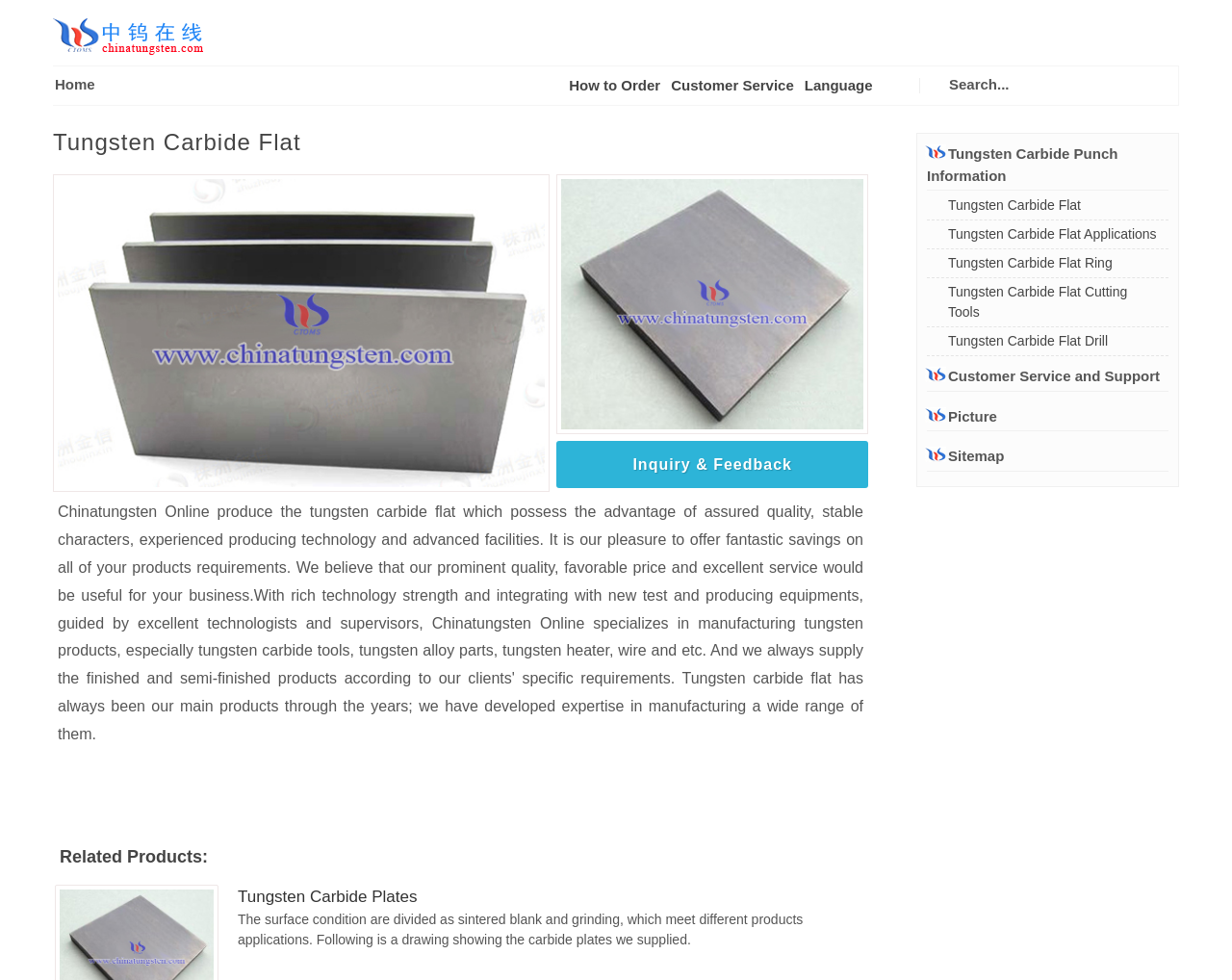Analyze the image and give a detailed response to the question:
What is the main product shown on this webpage?

Based on the webpage structure and content, the main product being showcased is the Tungsten Carbide Flat, which is evident from the heading 'Tungsten Carbide Flat' and the presence of multiple images related to the product.